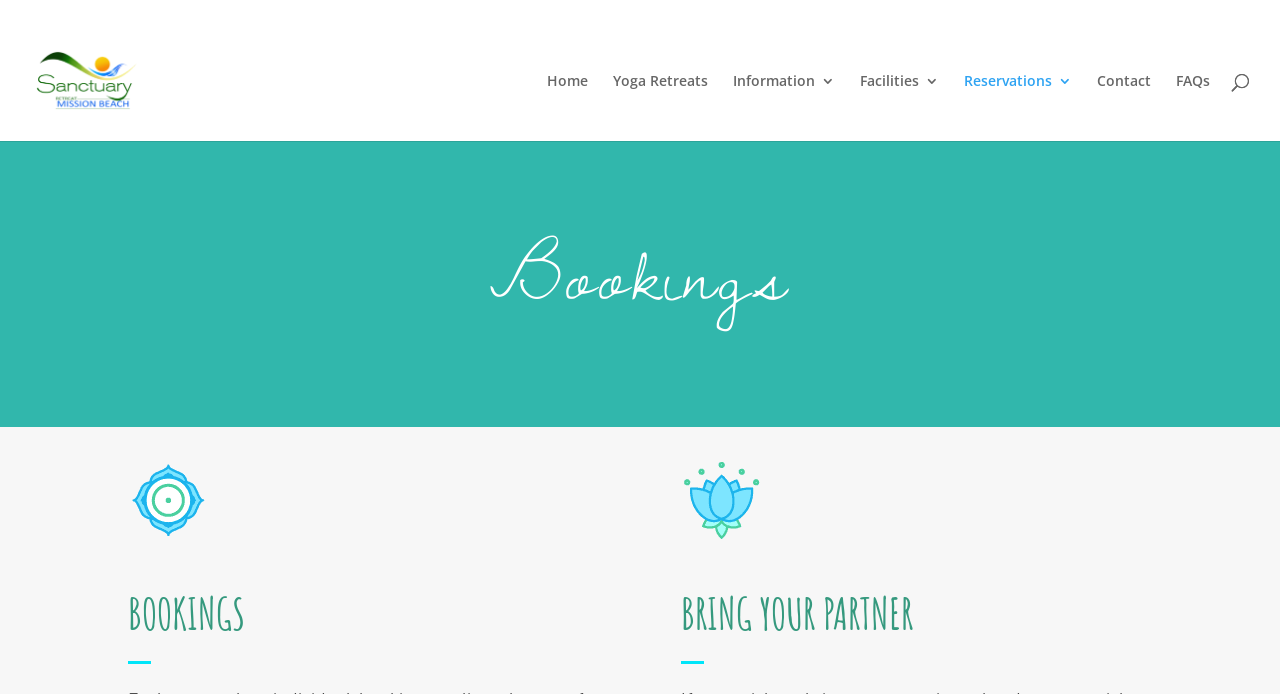Elaborate on the different components and information displayed on the webpage.

The webpage is about Sanctuary Yoga Retreats in Mission Beach, with a focus on bookings. At the top left, there is a logo image and a link to the retreat's homepage. Below the logo, there is a navigation menu with links to various sections, including Home, Yoga Retreats, Information, Facilities, Reservations, Contact, and FAQs. These links are aligned horizontally and take up most of the top section of the page.

In the middle of the page, there is a prominent heading that reads "Bookings" in a large font size. Below this heading, there is a search box where users can search for specific information. 

Further down the page, there are two more headings: "BOOKINGS" and "BRING YOUR PARTNER". The "BOOKINGS" heading is located near the top left, while the "BRING YOUR PARTNER" heading is positioned near the bottom right.